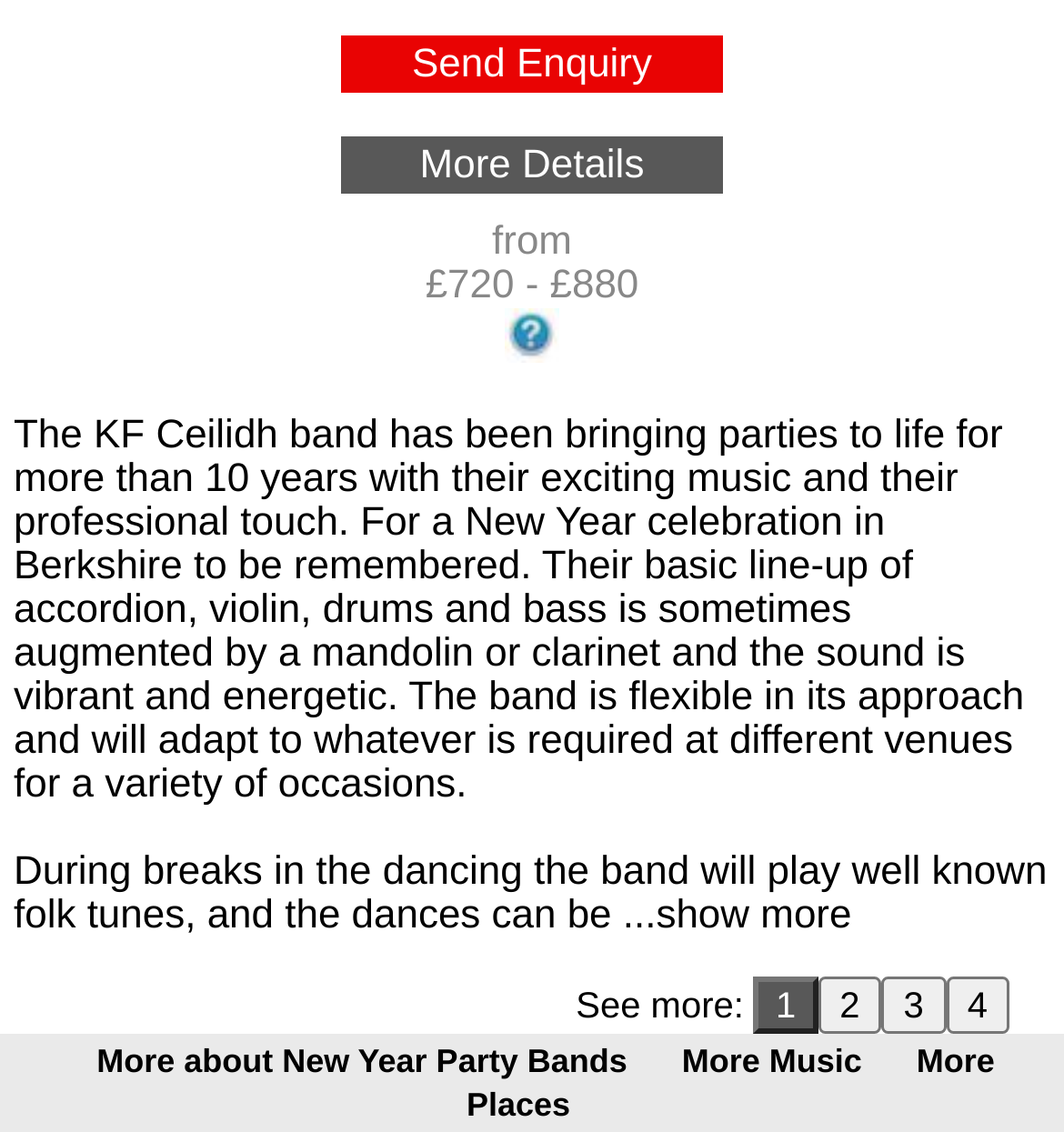Using the information in the image, give a comprehensive answer to the question: 
What type of music does the KF Ceilidh band play?

The KF Ceilidh band plays folk music, which can be inferred from the text that mentions they play 'well known folk tunes' during breaks in the dancing.